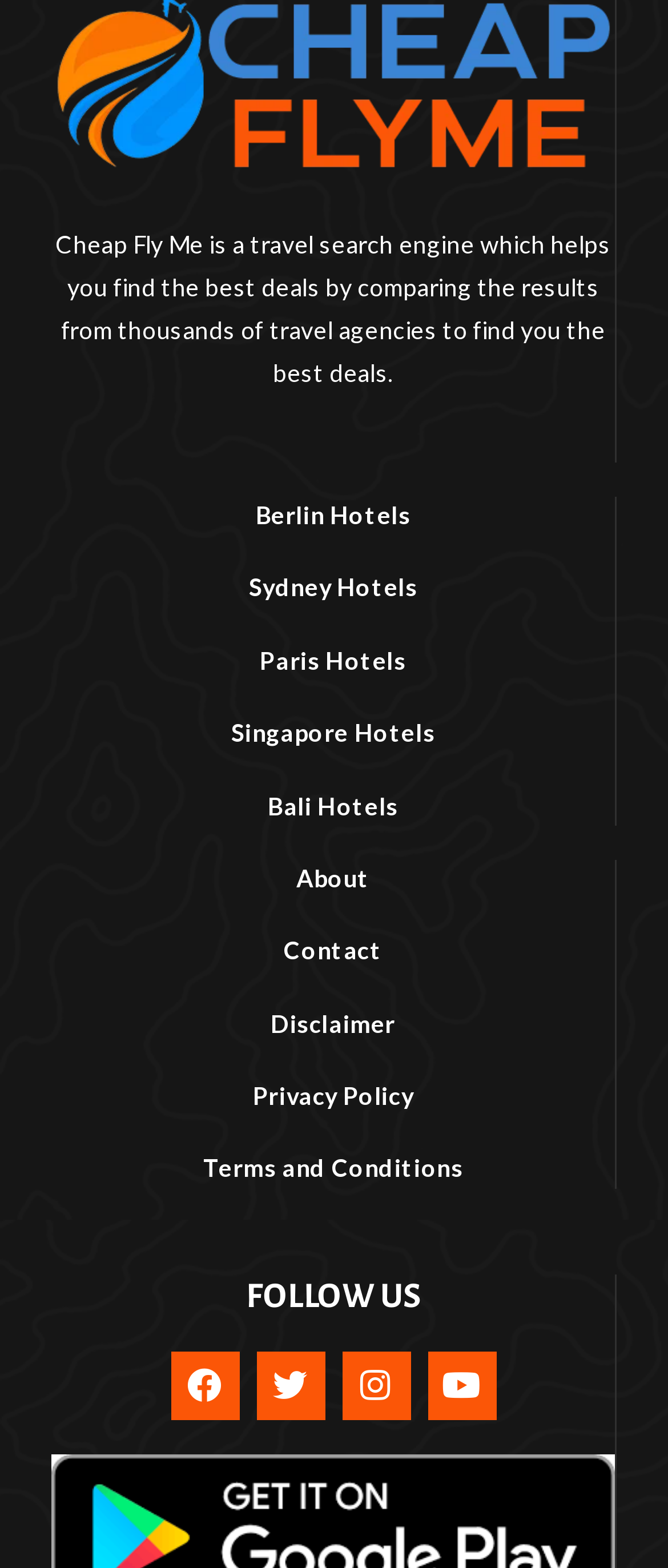Using the information shown in the image, answer the question with as much detail as possible: How many social media platforms are listed?

Under the 'FOLLOW US' heading, there are four social media platforms listed, including Facebook, Twitter, Instagram, and Youtube, each with its respective icon.